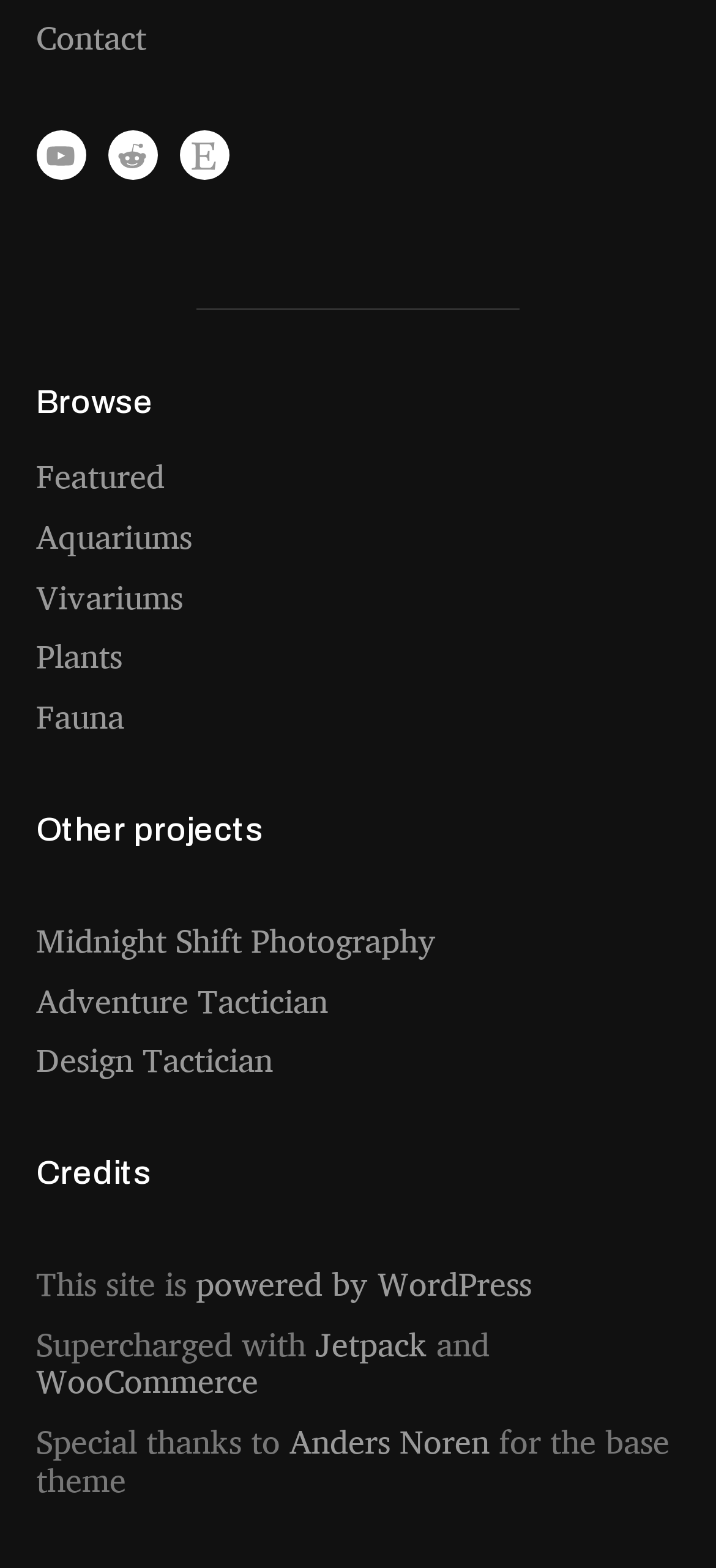How many projects are listed under 'Other projects'?
Look at the image and construct a detailed response to the question.

I counted the number of links under the 'Other projects' heading and found that there are three projects listed: 'Midnight Shift Photography', 'Adventure Tactician', and 'Design Tactician'.